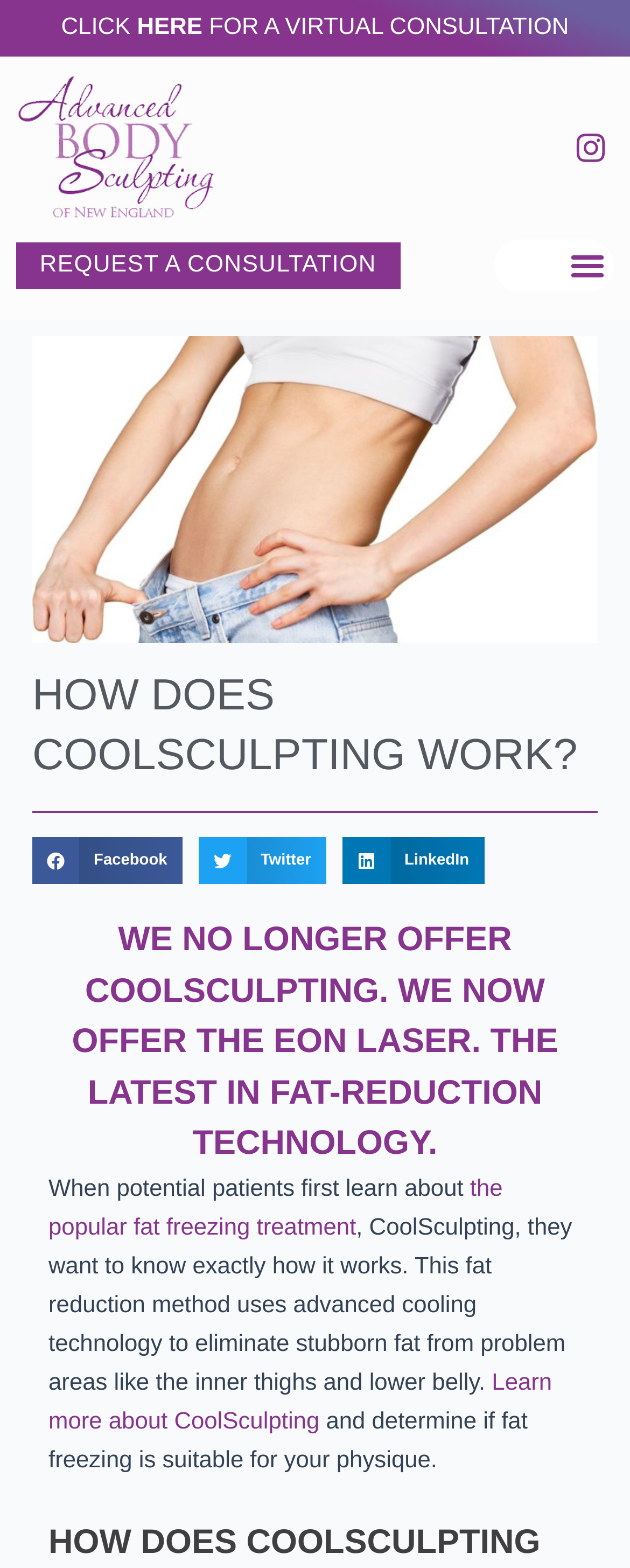What is the latest fat-reduction technology mentioned on the webpage?
Using the image provided, answer with just one word or phrase.

EON LASER